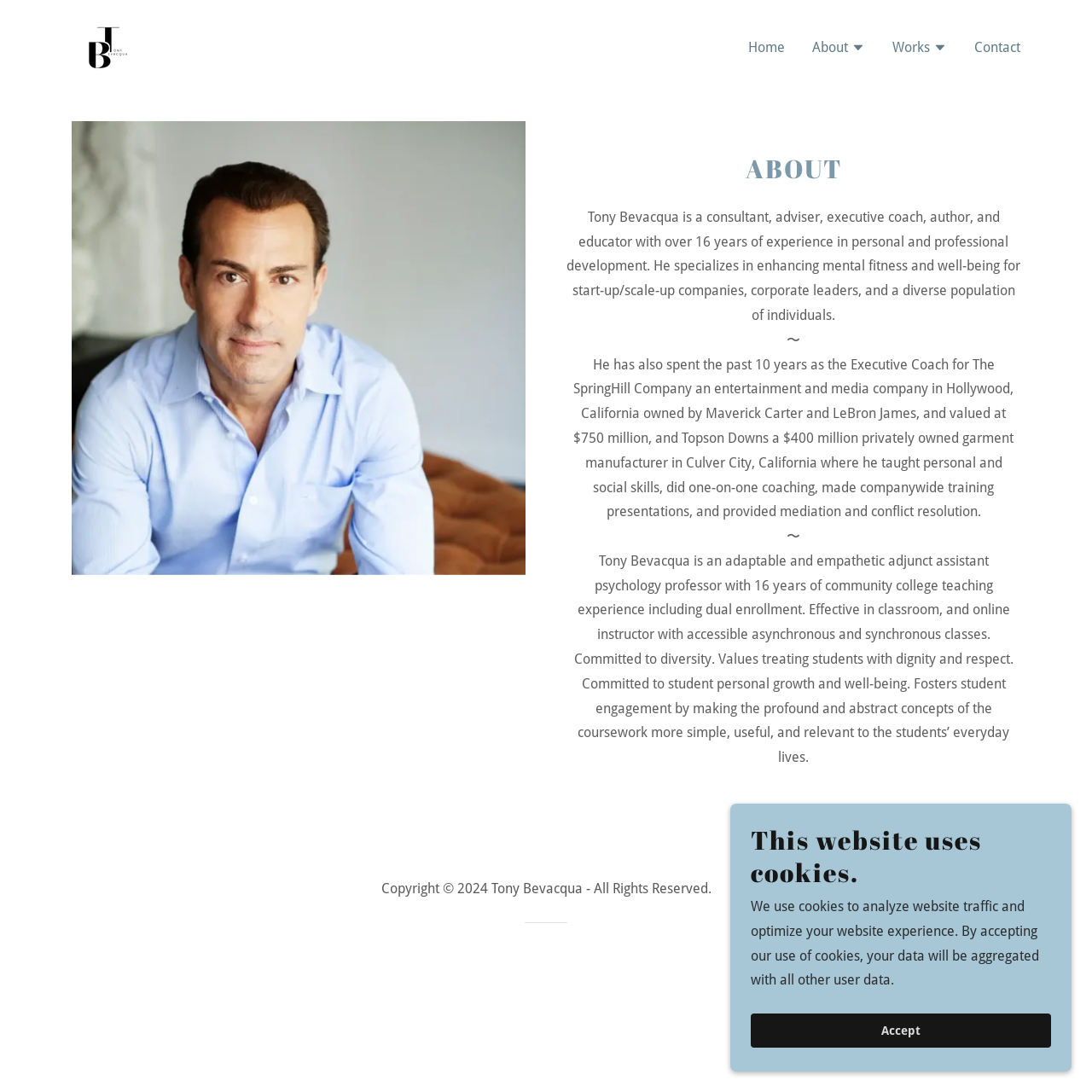Analyze the image and provide a detailed answer to the question: What is the name of the company where Tony Bevacqua worked as an Executive Coach?

According to the webpage, Tony Bevacqua spent 10 years as the Executive Coach for The SpringHill Company, an entertainment and media company in Hollywood, California owned by Maverick Carter and LeBron James.